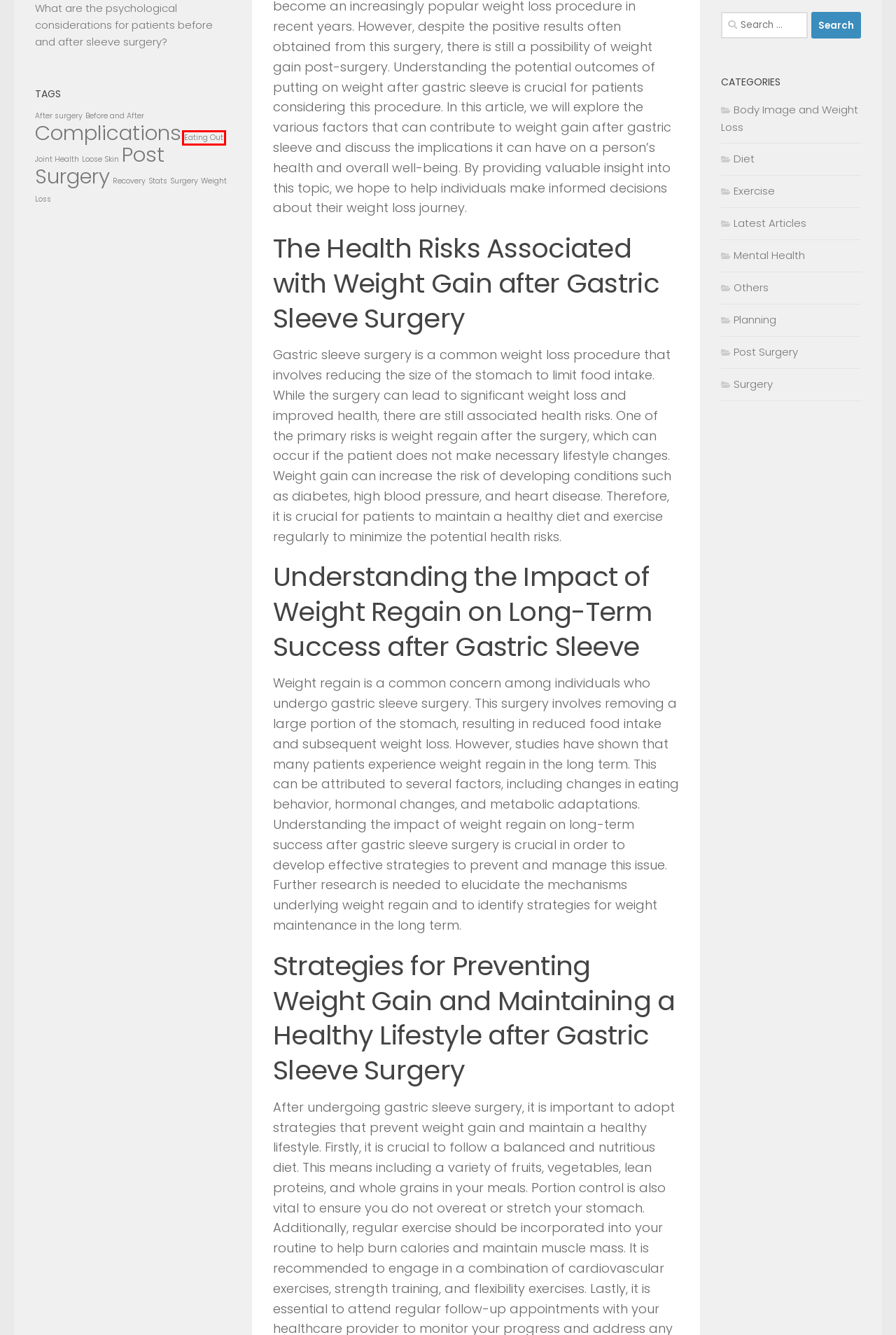Review the screenshot of a webpage which includes a red bounding box around an element. Select the description that best fits the new webpage once the element in the bounding box is clicked. Here are the candidates:
A. What are the psychological considerations for patients before and after sleeve surgery?
B. Joint Health Archives - Gastric Sleeve Life
C. Recovery Archives - Gastric Sleeve Life
D. Latest Articles Archives - Gastric Sleeve Life
E. Surgery Archives - Gastric Sleeve Life
F. Eating Out Archives - Gastric Sleeve Life
G. Others Archives - Gastric Sleeve Life
H. Exercise Archives - Gastric Sleeve Life

F